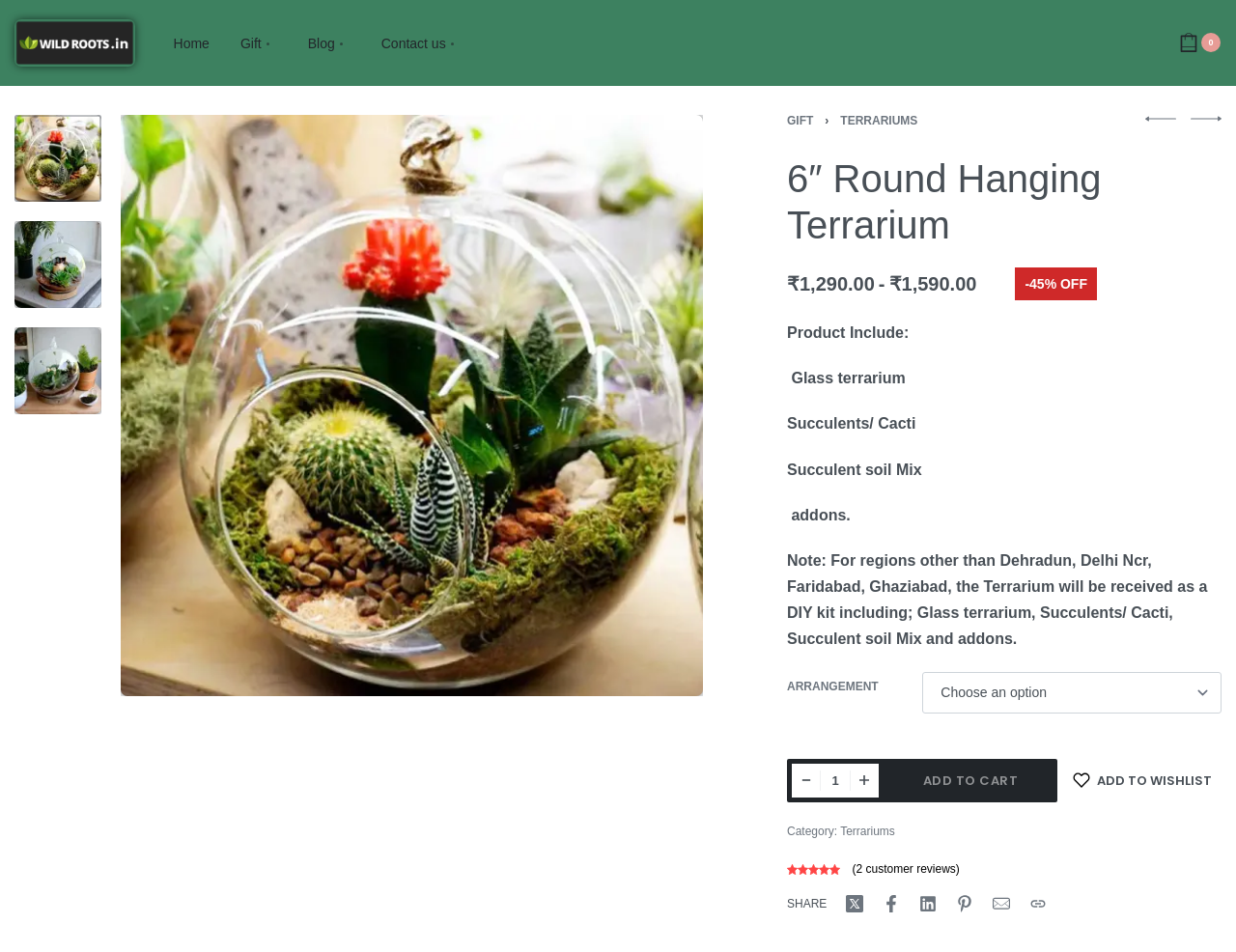Please specify the bounding box coordinates of the element that should be clicked to execute the given instruction: 'Join the email updates'. Ensure the coordinates are four float numbers between 0 and 1, expressed as [left, top, right, bottom].

[0.948, 0.875, 0.98, 0.902]